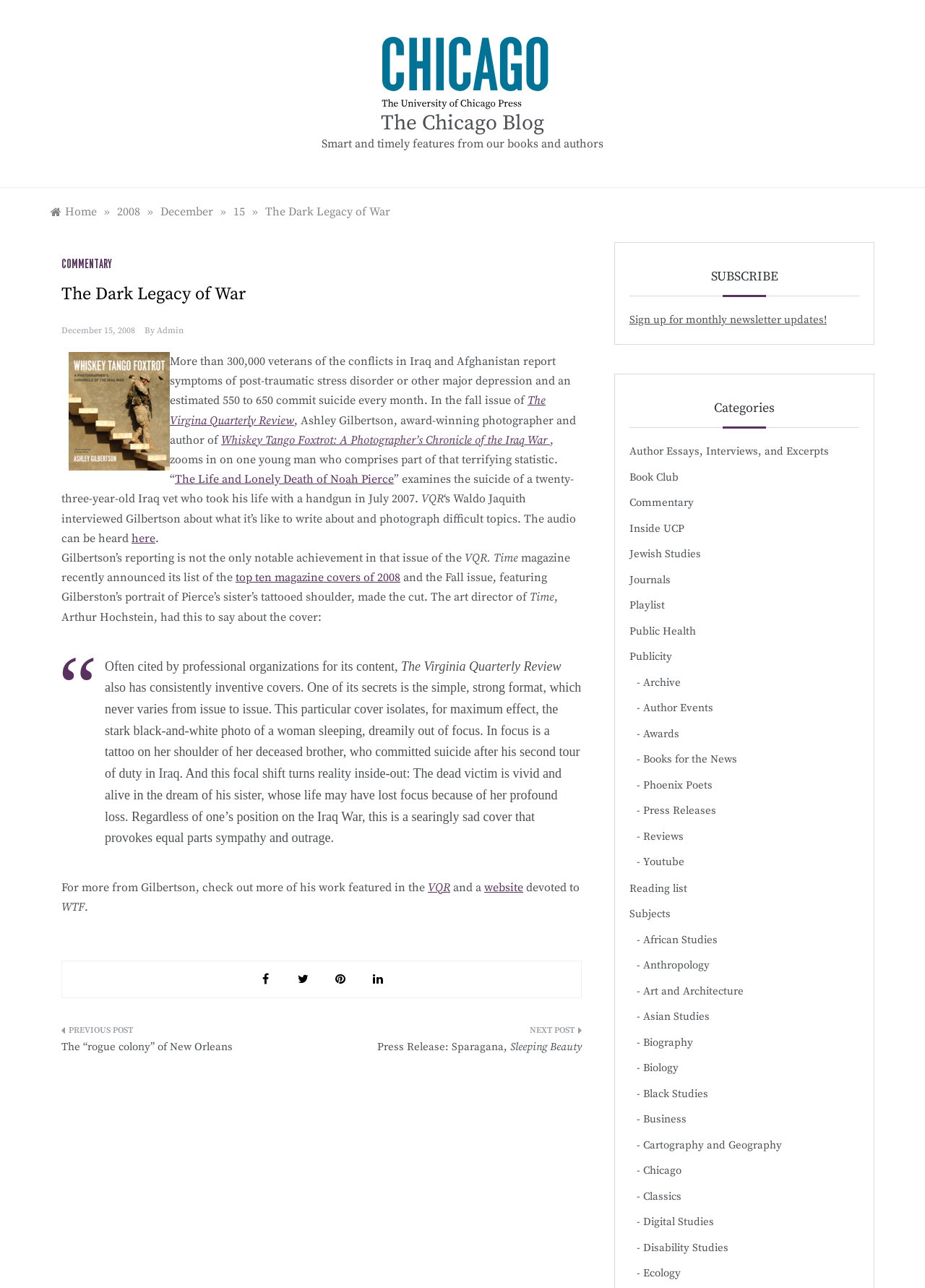What is the title of the blog post?
Please provide a single word or phrase as your answer based on the screenshot.

The Dark Legacy of War